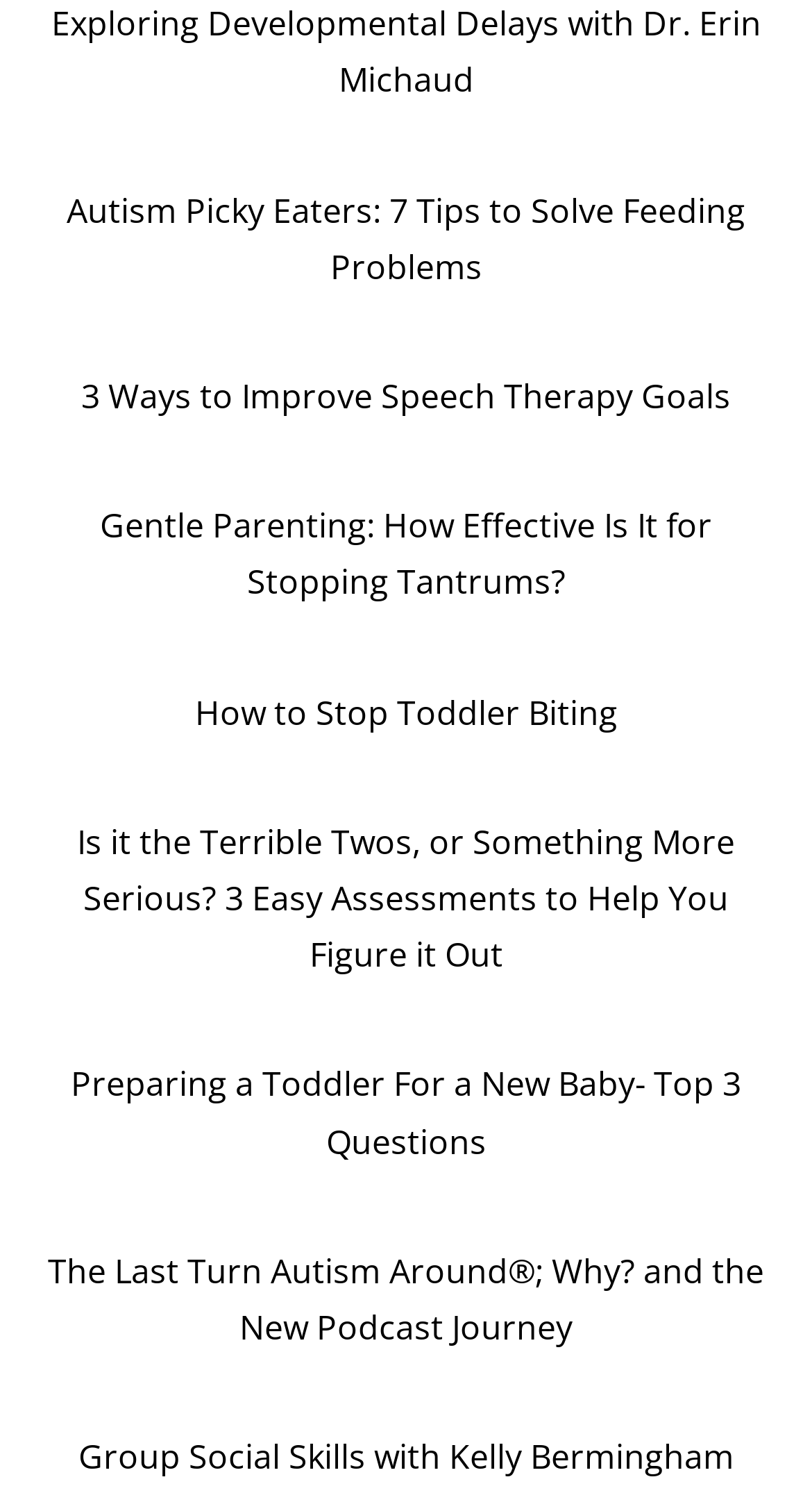Locate the bounding box of the UI element described in the following text: "How to Stop Toddler Biting".

[0.24, 0.461, 0.76, 0.492]